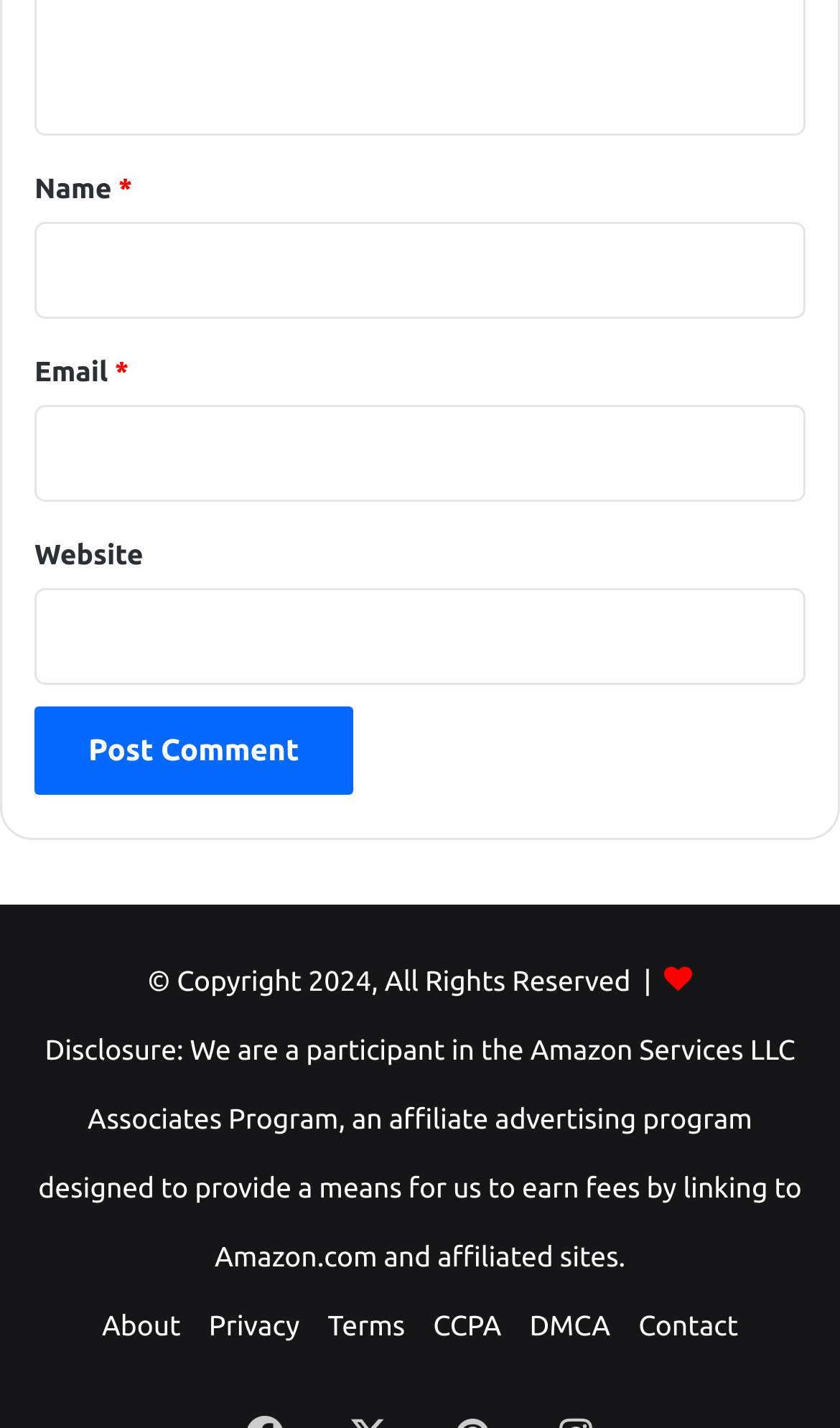What is the function of the 'Post Comment' button?
Based on the image, provide a one-word or brief-phrase response.

To submit a comment